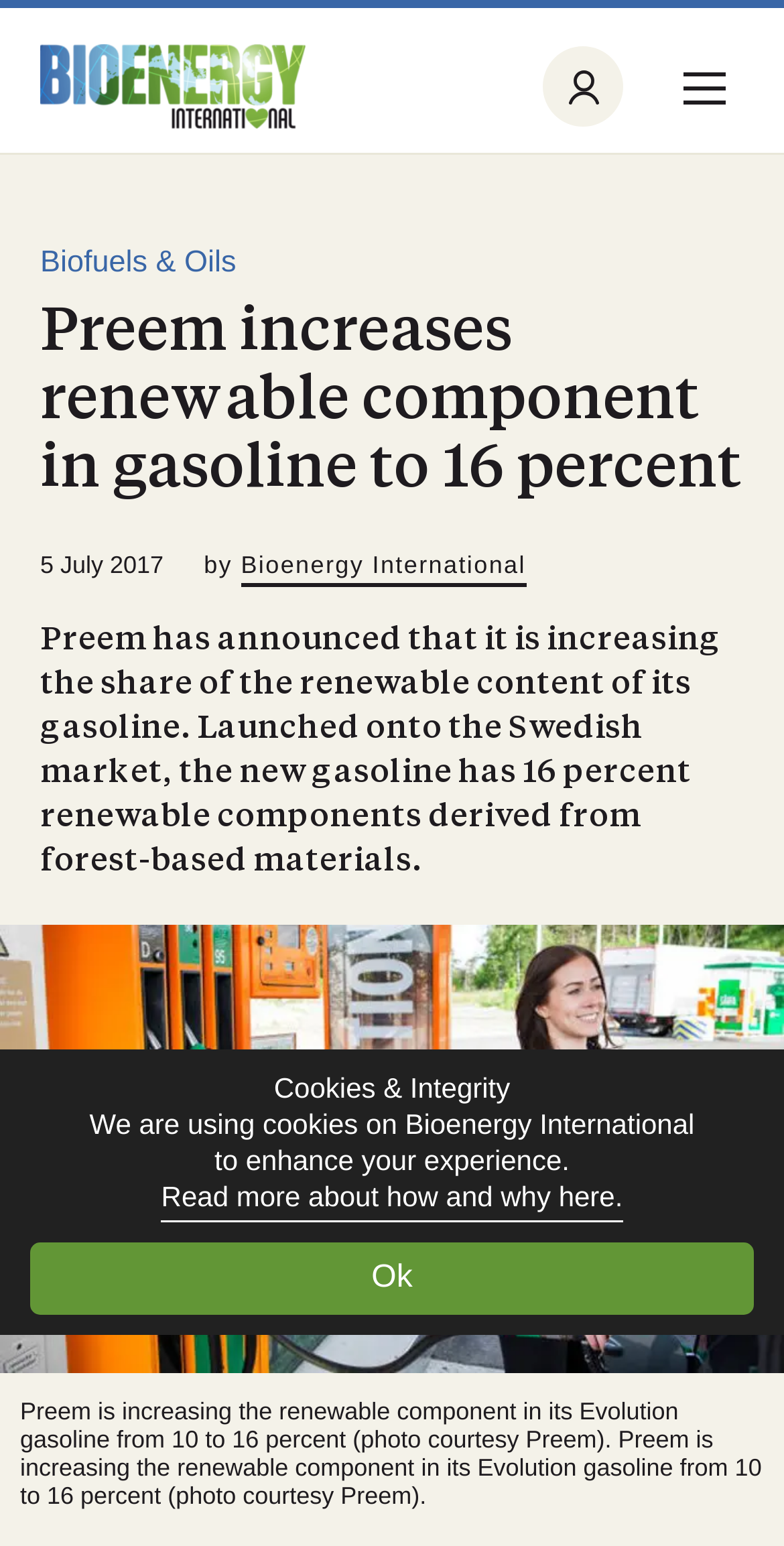Identify the text that serves as the heading for the webpage and generate it.

Preem increases renewable component in gasoline to 16 percent